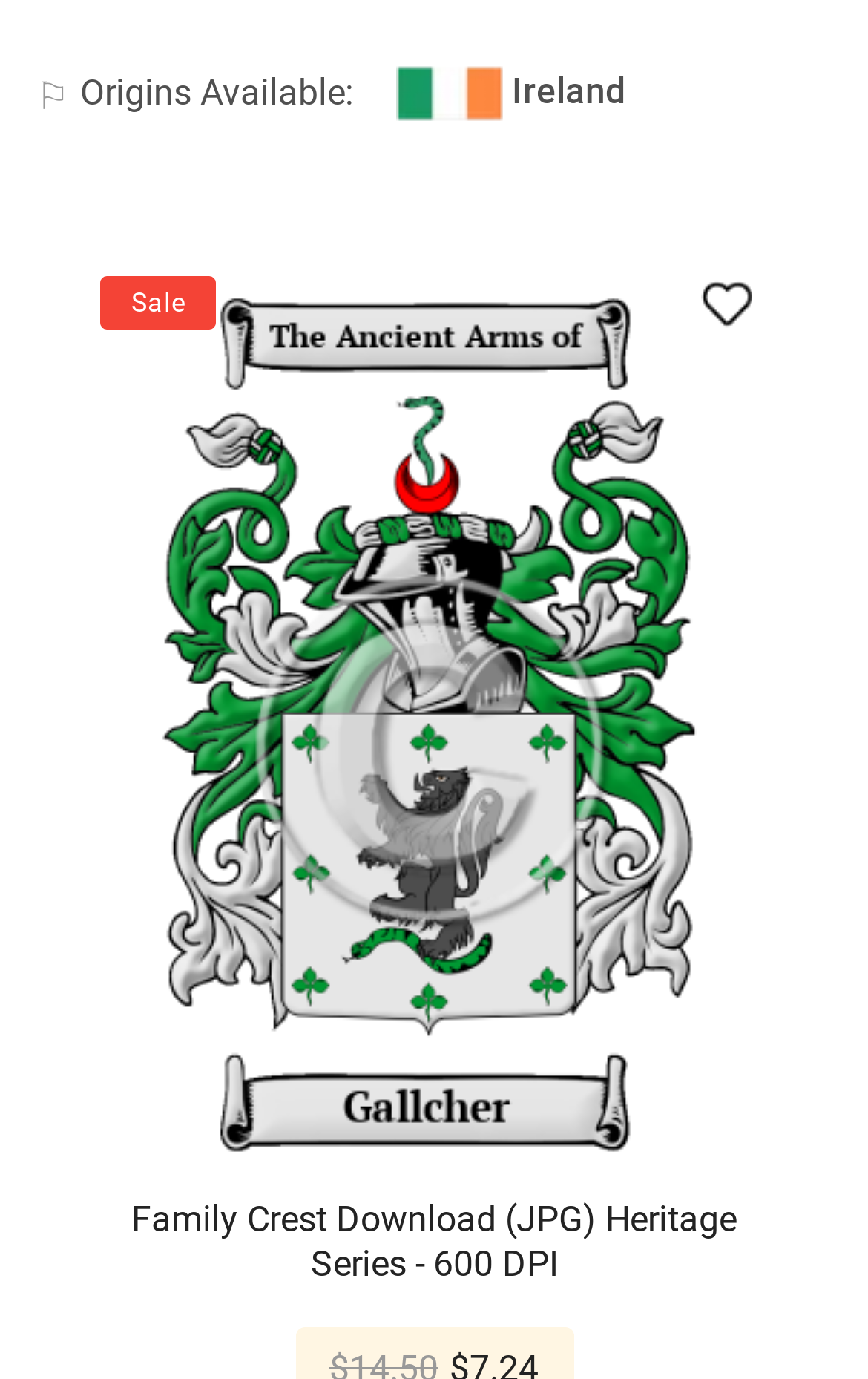Identify the bounding box for the described UI element: "aria-label="Wishlist"".

[0.807, 0.202, 0.874, 0.239]